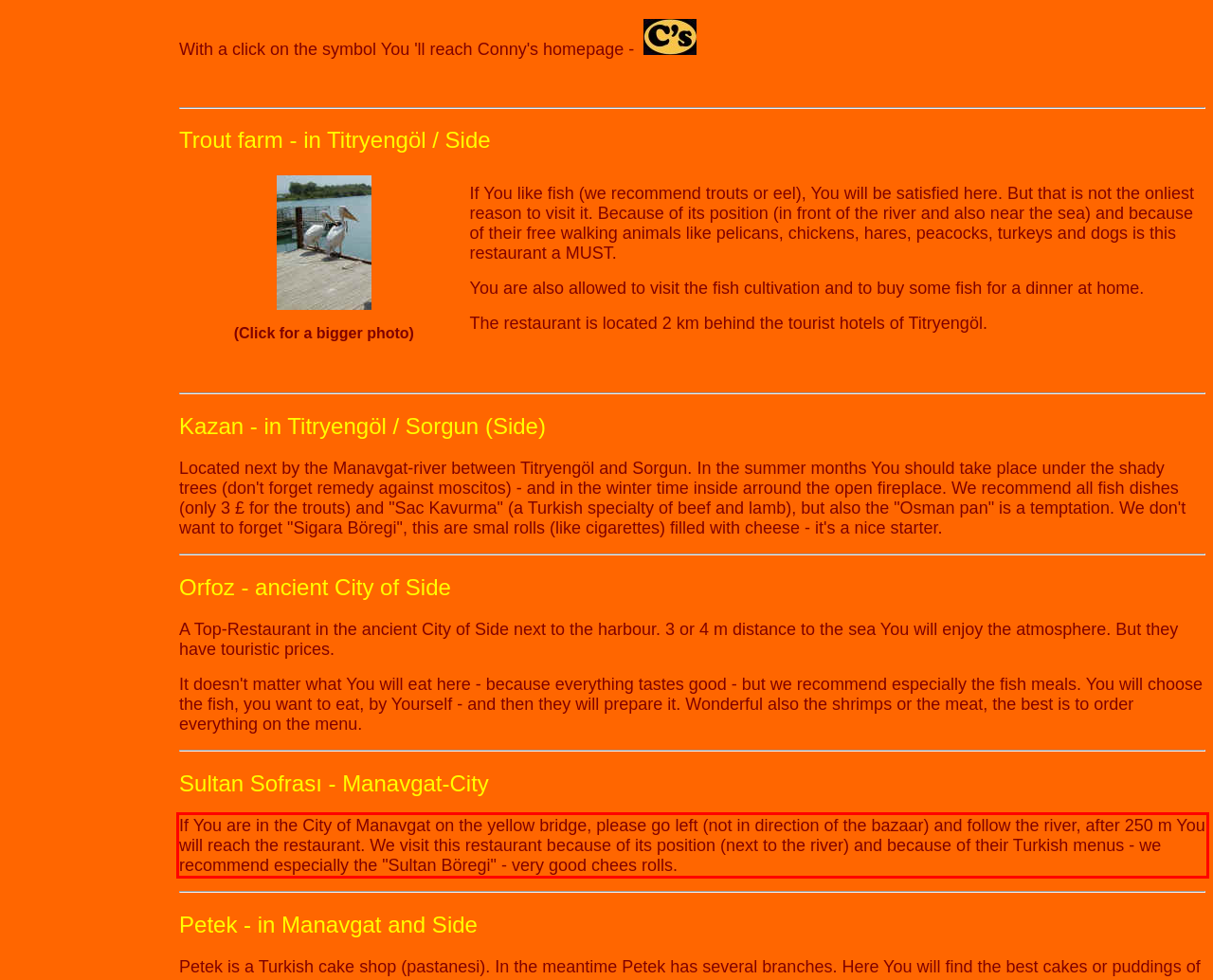Analyze the screenshot of a webpage where a red rectangle is bounding a UI element. Extract and generate the text content within this red bounding box.

If You are in the City of Manavgat on the yellow bridge, please go left (not in direction of the bazaar) and follow the river, after 250 m You will reach the restaurant. We visit this restaurant because of its position (next to the river) and because of their Turkish menus - we recommend especially the "Sultan Böregi" - very good chees rolls.